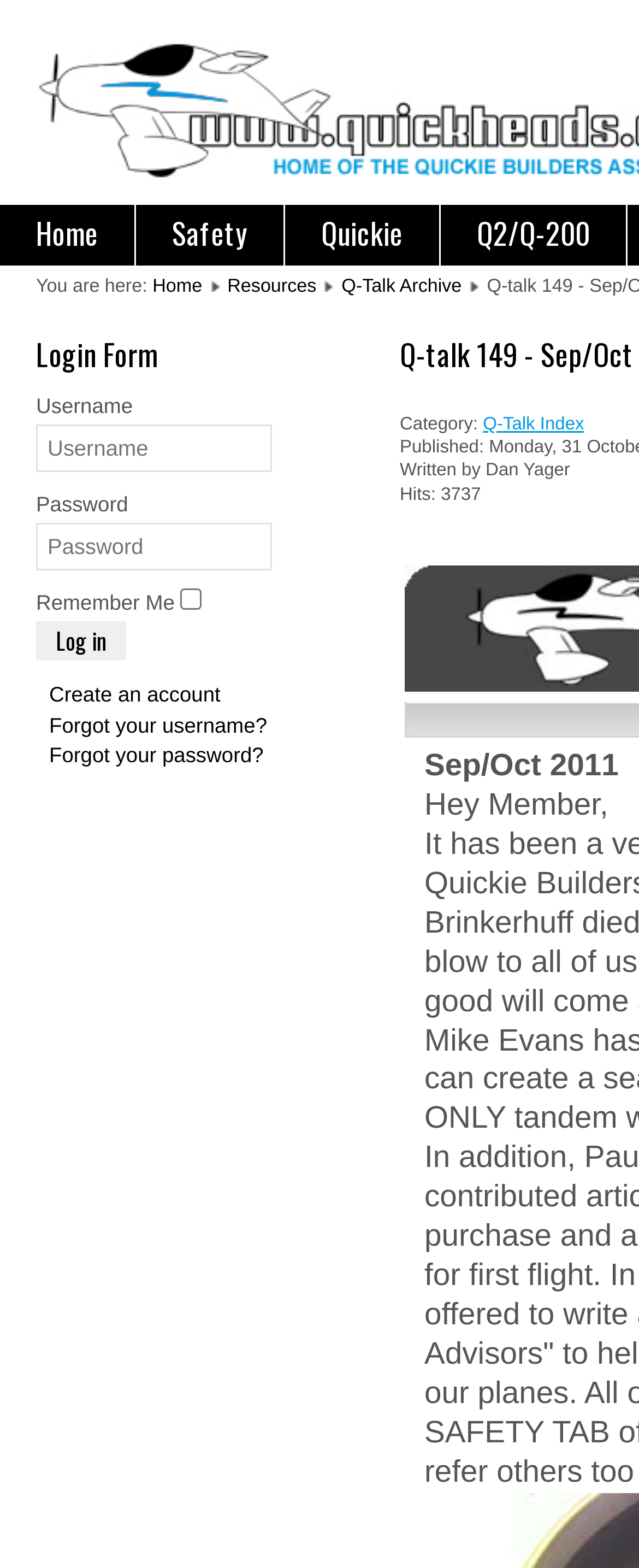Locate the bounding box coordinates of the element you need to click to accomplish the task described by this instruction: "Click the Q-Talk Index link".

[0.756, 0.264, 0.914, 0.277]